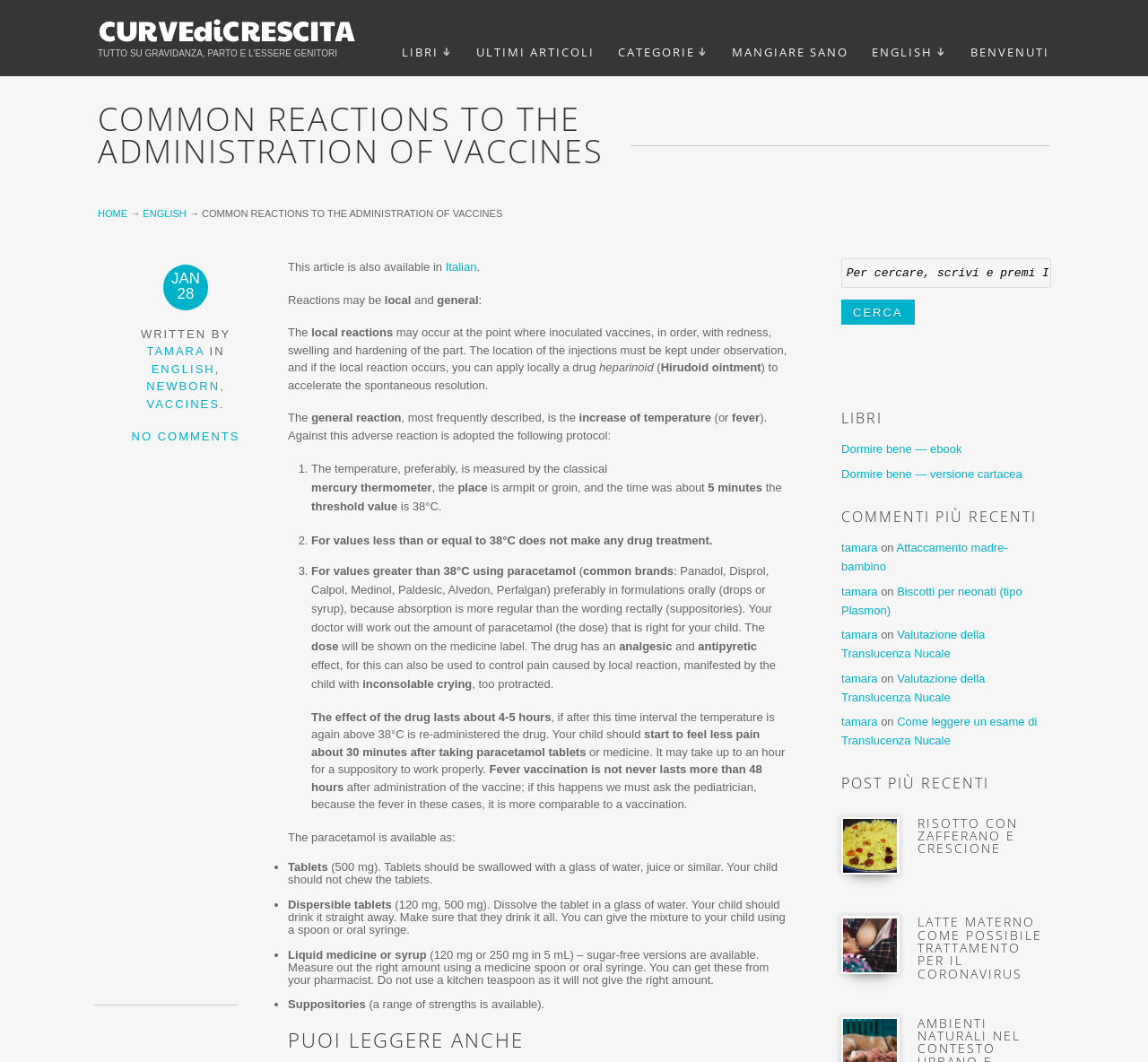Determine the bounding box coordinates for the element that should be clicked to follow this instruction: "Explore Empowering Communities". The coordinates should be given as four float numbers between 0 and 1, in the format [left, top, right, bottom].

None